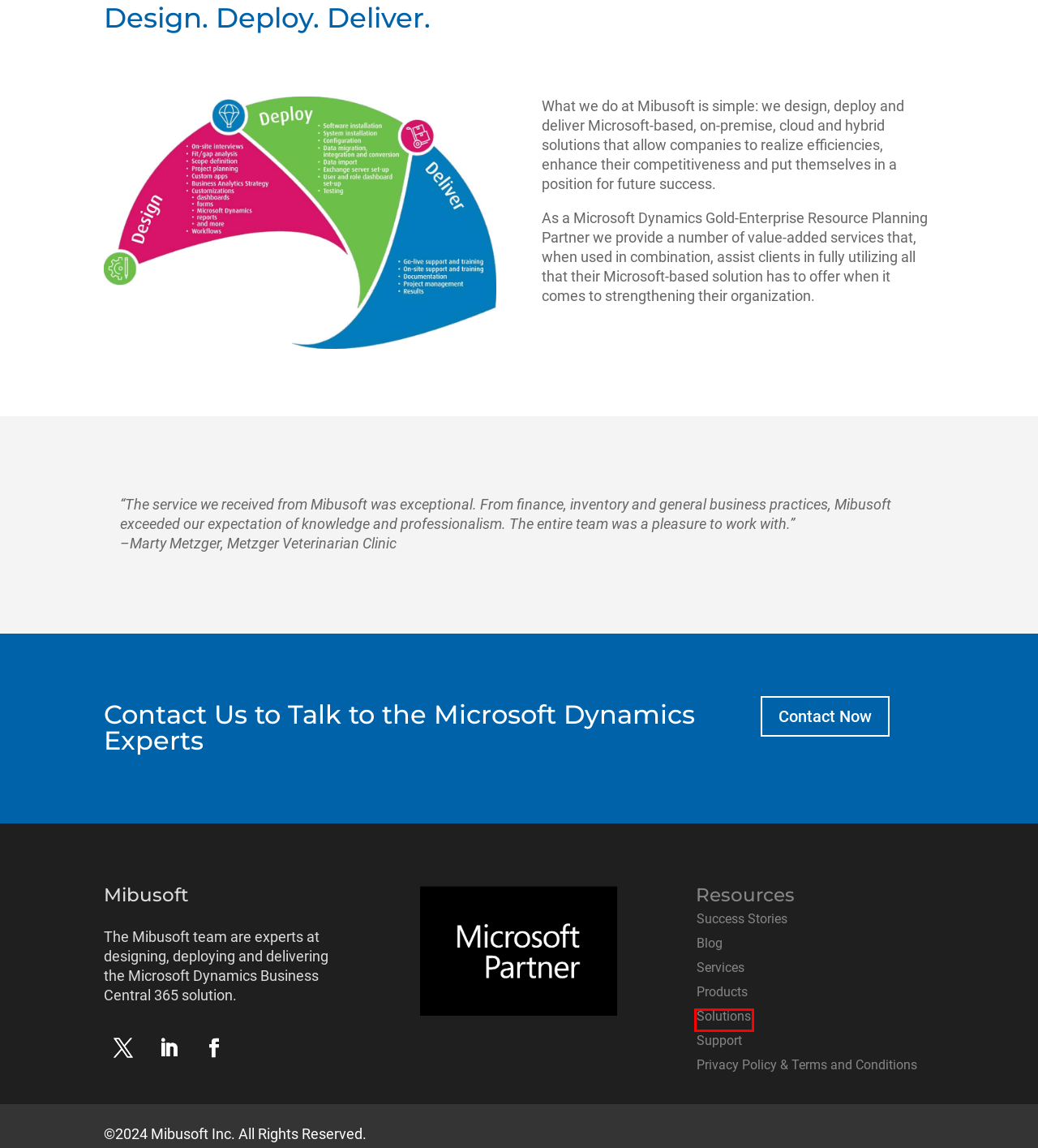Given a screenshot of a webpage with a red bounding box, please pick the webpage description that best fits the new webpage after clicking the element inside the bounding box. Here are the candidates:
A. Industries - Mibusoft
B. Contact Us - Mibusoft
C. Success Stories - Mibusoft
D. Privacy Policy & Terms and Conditions - Mibusoft
E. Support - Mibusoft
F. Services - Mibusoft
G. Products - Mibusoft
H. Solutions - Mibusoft

H